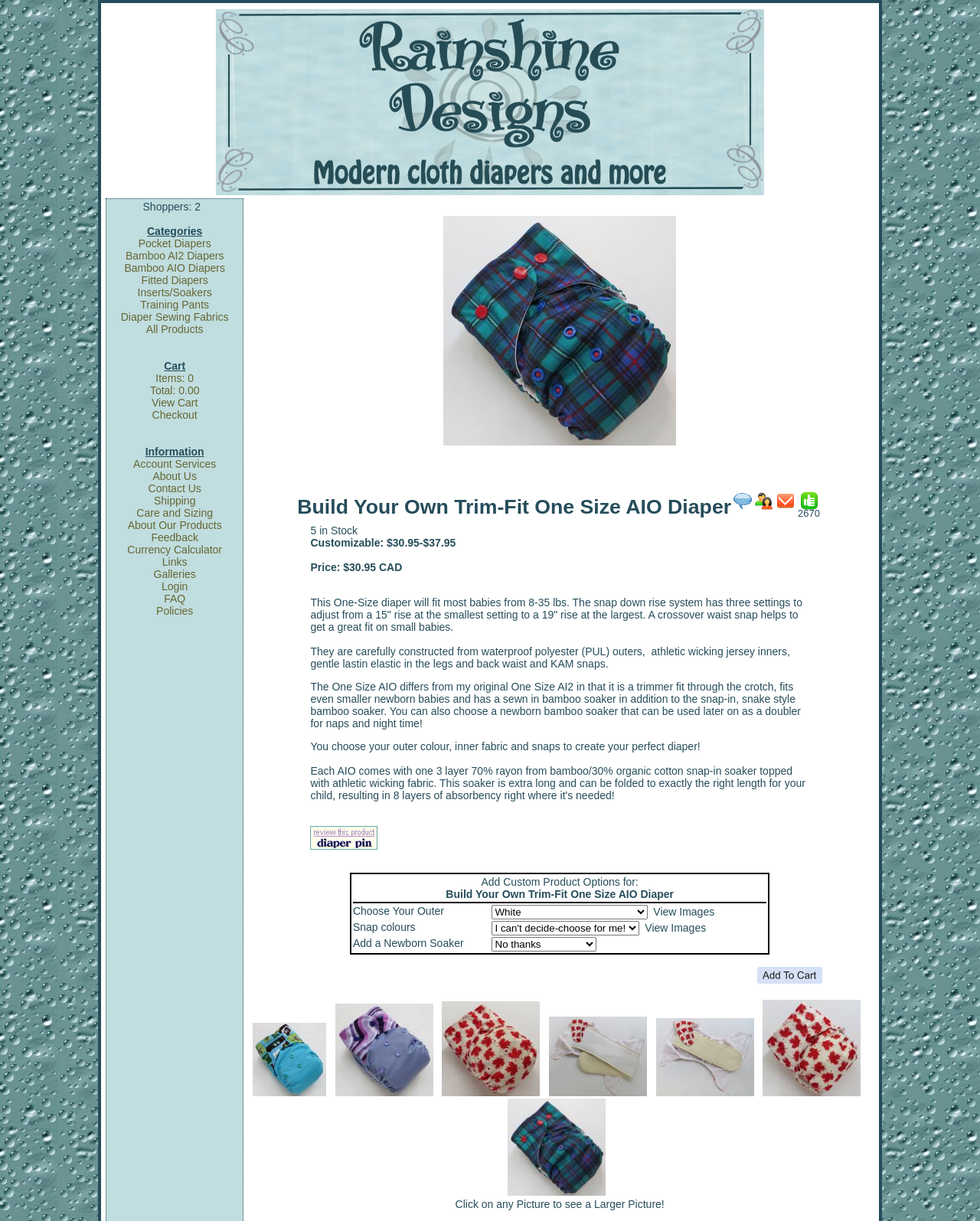What is the name of the diaper product?
Look at the webpage screenshot and answer the question with a detailed explanation.

I found the answer by looking at the main content of the webpage, which describes a product with customizable options. The product name is mentioned as 'Build Your Own Trim-Fit One Size AIO Diaper'.